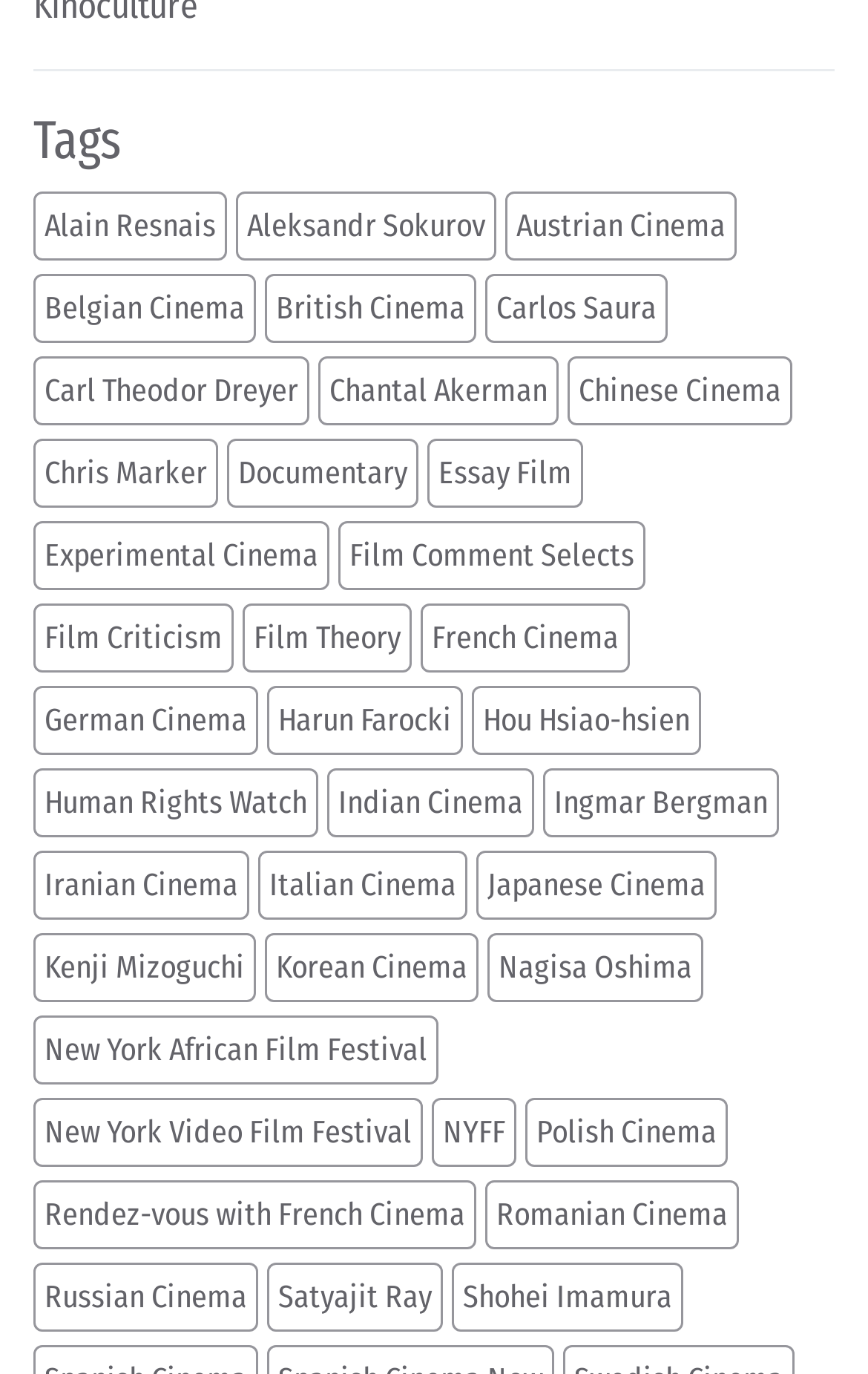Identify the bounding box coordinates of the clickable region to carry out the given instruction: "Click on Alain Resnais".

[0.038, 0.139, 0.262, 0.189]